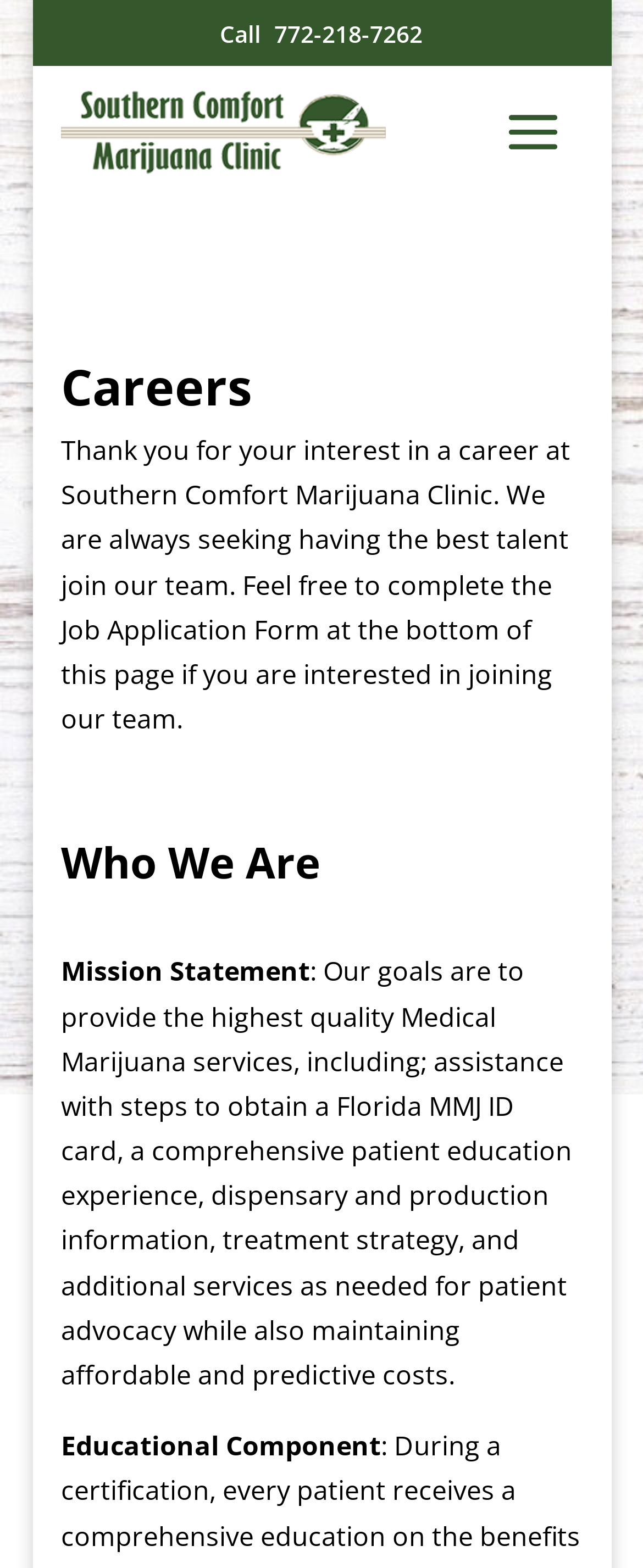Articulate a detailed summary of the webpage's content and design.

The webpage is about careers at Southern Comfort Marijuana Clinic. At the top left, there is a logo of the clinic, which is an image with the text "Southern Comfort Marijuana Clinic". Below the logo, there is a heading that reads "Careers". 

To the right of the logo, there is a phone number "772-218-7262" with a "Call" label next to it. 

Below the heading "Careers", there is a paragraph of text that explains the clinic's interest in hiring talented individuals and invites them to complete the Job Application Form at the bottom of the page. 

Further down, there is another heading "Who We Are", followed by a subheading "Mission Statement" and a paragraph of text that outlines the clinic's goals, including providing high-quality medical marijuana services, patient education, and advocacy while maintaining affordable costs. 

Below the mission statement, there is another subheading "Educational Component", but its content is not specified. 

At the bottom of the page, there is a Job Application Form, which is not described in the accessibility tree but mentioned in the meta description and the paragraph above the "Who We Are" section.